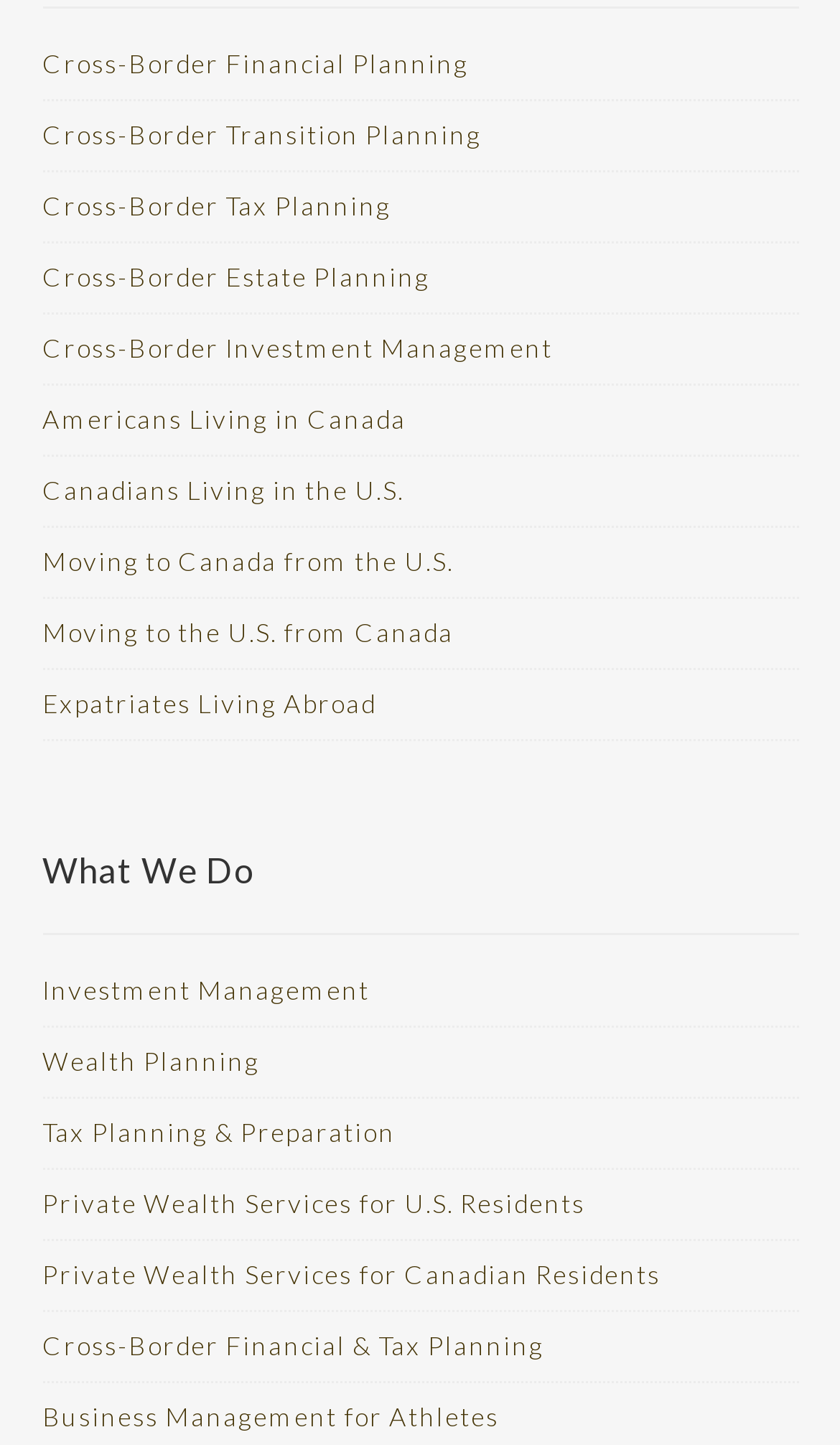Locate the bounding box coordinates of the clickable element to fulfill the following instruction: "Go to Milton Wares". Provide the coordinates as four float numbers between 0 and 1 in the format [left, top, right, bottom].

None